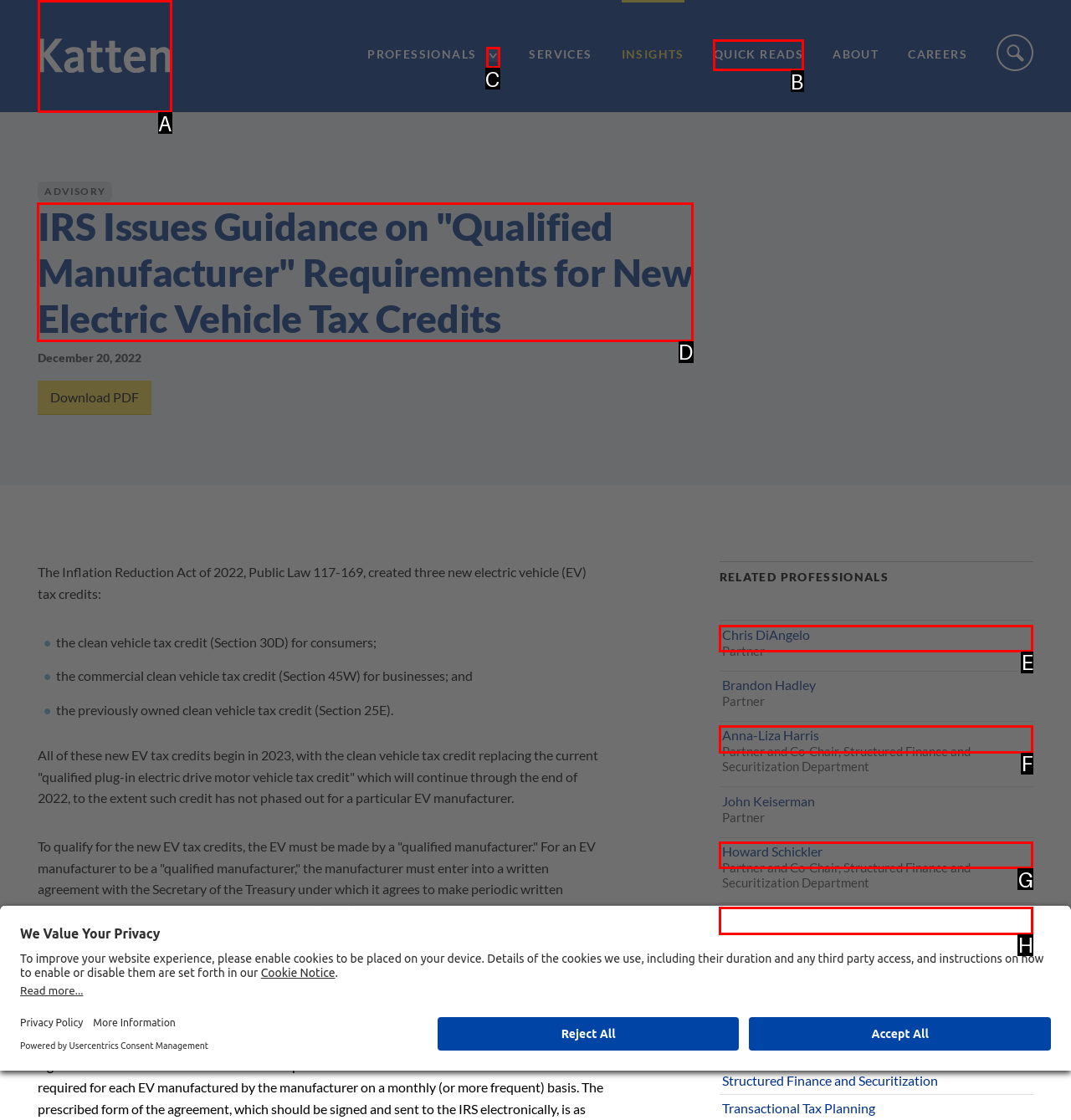For the task: Read the article about IRS Issues Guidance on 'Qualified Manufacturer' Requirements for New Electric Vehicle Tax Credits, tell me the letter of the option you should click. Answer with the letter alone.

D